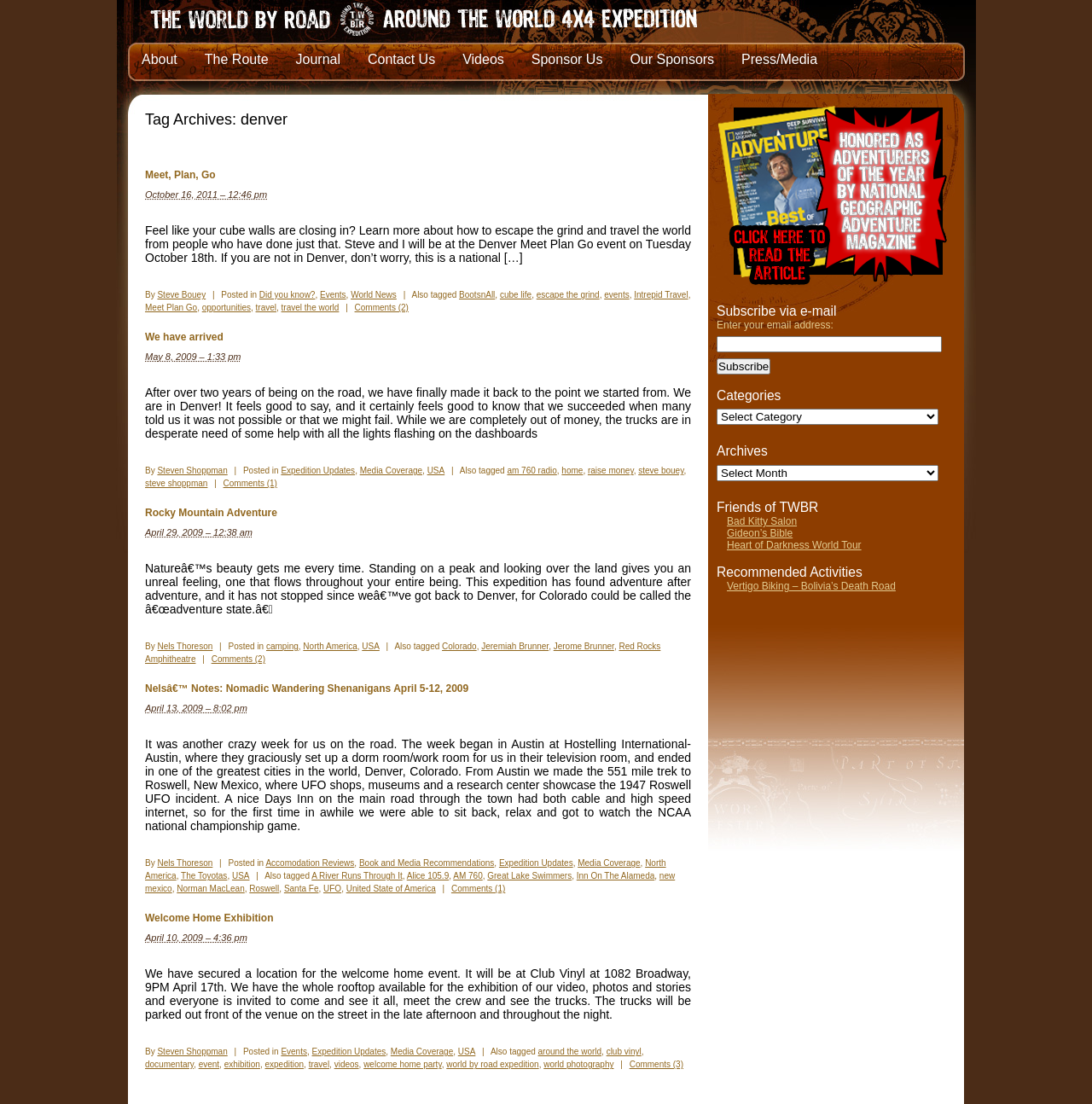Please reply to the following question using a single word or phrase: 
What is the name of the event mentioned in the first article?

Meet Plan Go